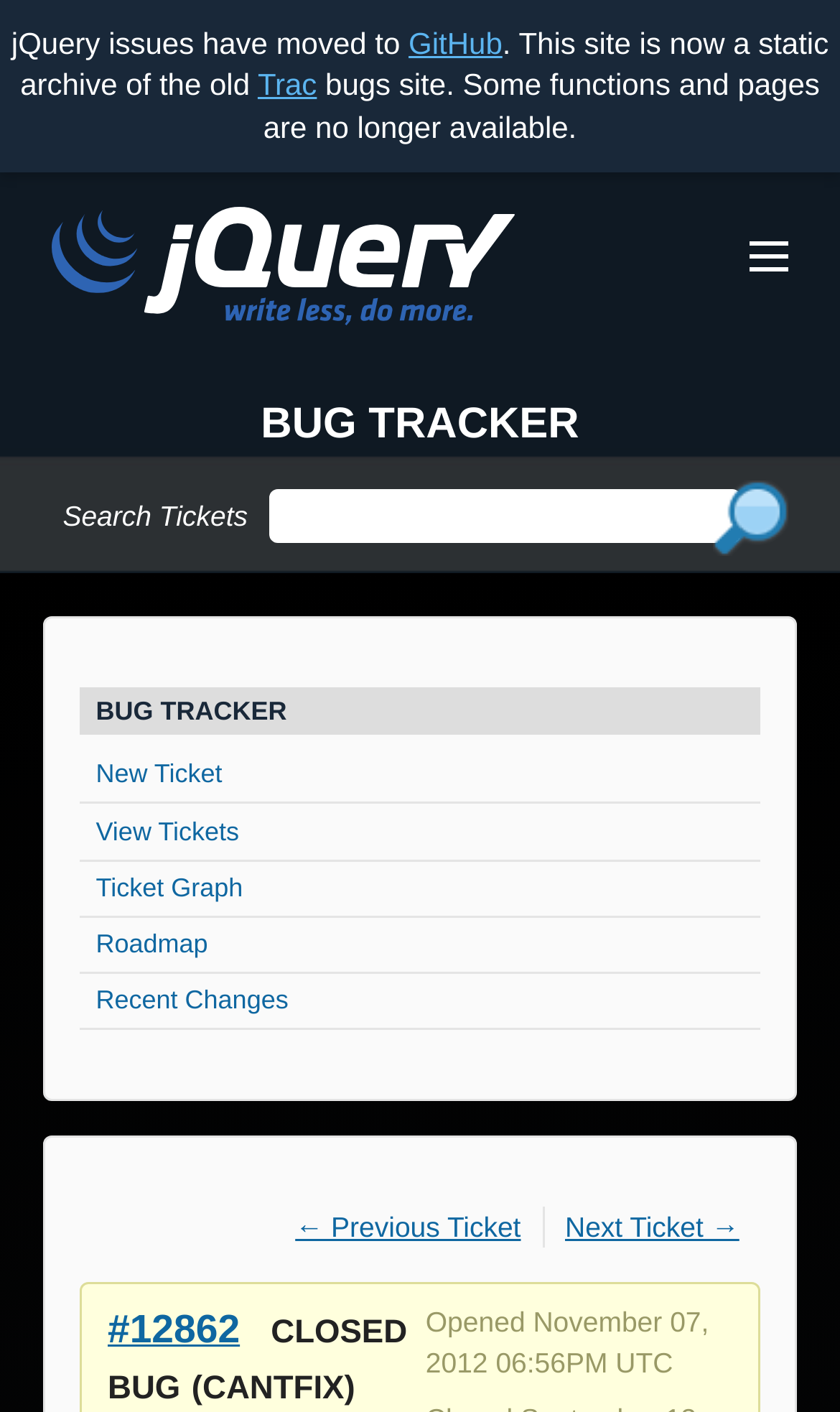Find the bounding box coordinates of the clickable area that will achieve the following instruction: "Contact us".

None